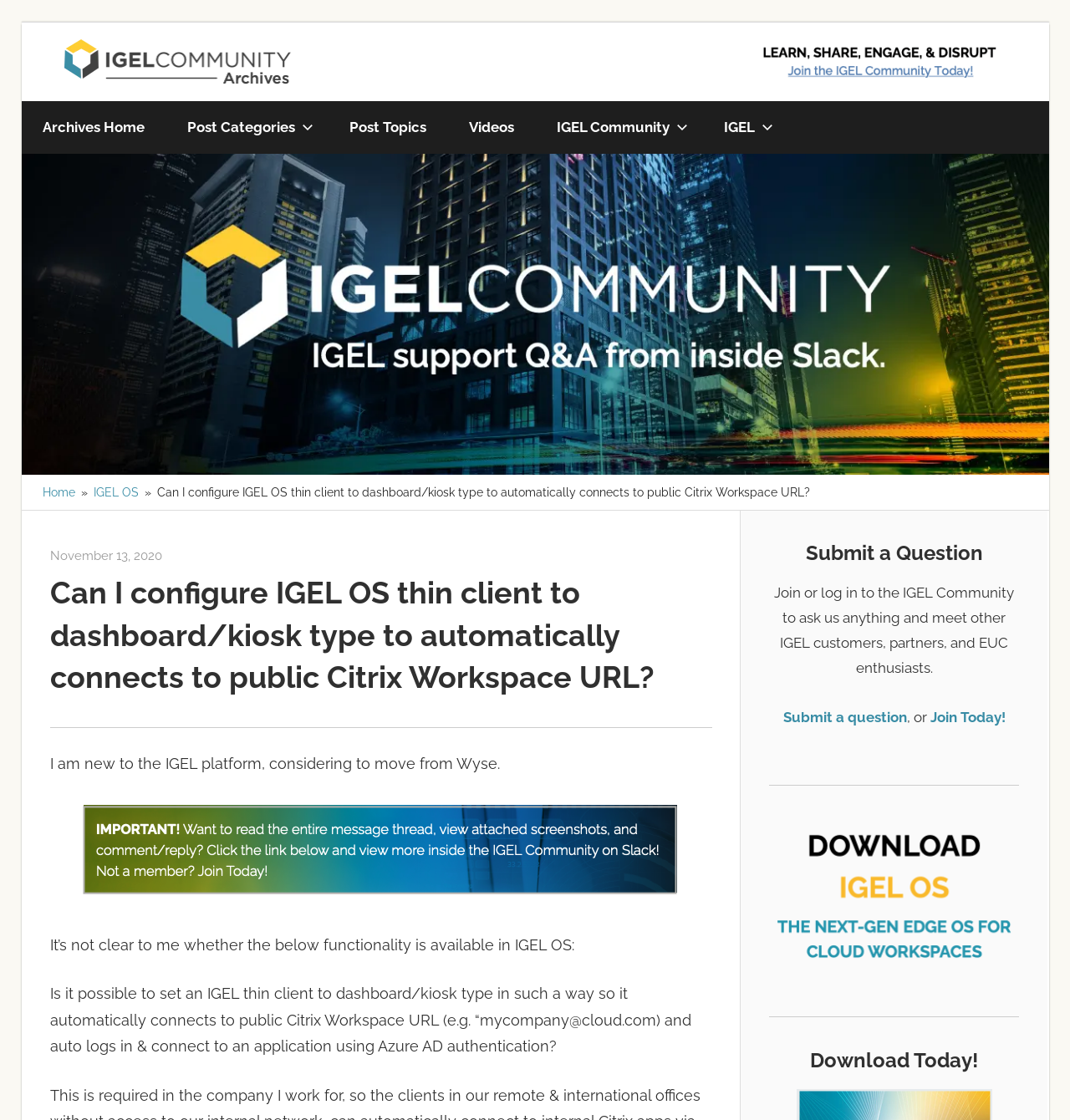Explain the webpage in detail, including its primary components.

This webpage appears to be a question and answer forum, specifically focused on IGEL OS and related topics. At the top left of the page, there is a link to "Skip to content" and an image with the text "IGEL Community Archives". Below this, there is a navigation menu with links to "Archives Home", "Post Categories", "Post Topics", "Videos", "IGEL Community", and "IGEL".

On the left side of the page, there is a large image with the text "IGEL Community Archives" again. Below this, there is a navigation menu with breadcrumbs, showing the current page's location in the site's hierarchy. The breadcrumbs include links to "Home" and "IGEL OS".

The main content of the page is a question posed by a user, which is displayed in a large font size. The question is "Can I configure IGEL OS thin client to dashboard/kiosk type to automatically connects to public Citrix Workspace URL?" Below this, there is a header with the date "November 13, 2020" and a link to "IGEL Community Archives". The user's question is then displayed in a normal font size, which is "I am new to the IGEL platform, considering to move from Wyse. It’s not clear to me whether the below functionality is available in IGEL OS: Is it possible to set an IGEL thin client to dashboard/kiosk type in such a way so it automatically connects to public Citrix Workspace URL (e.g. “mycompany@cloud.com) and auto logs in & connect to an application using Azure AD authentication?"

On the right side of the page, there is a section with a heading "Submit a Question" and a call-to-action to "Join or log in to the IGEL Community to ask us anything and meet other IGEL customers, partners, and EUC enthusiasts." Below this, there are links to "Submit a question" and "Join Today!". There is also a link to "Download IGEL OS" with an accompanying image.

Overall, the page has a clean and organized layout, with clear headings and concise text. There are several images and links throughout the page, which provide additional information and functionality.